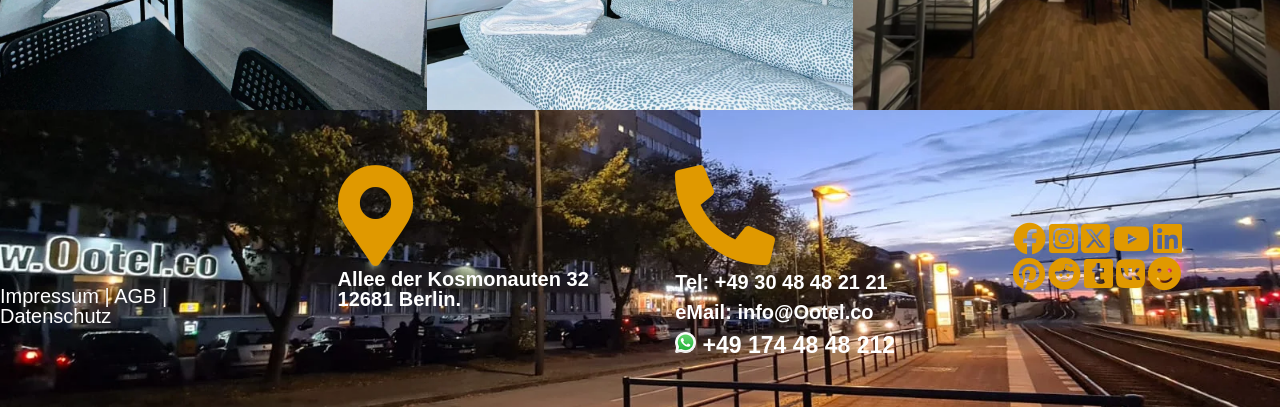Locate the bounding box of the user interface element based on this description: "".

[0.264, 0.581, 0.322, 0.633]